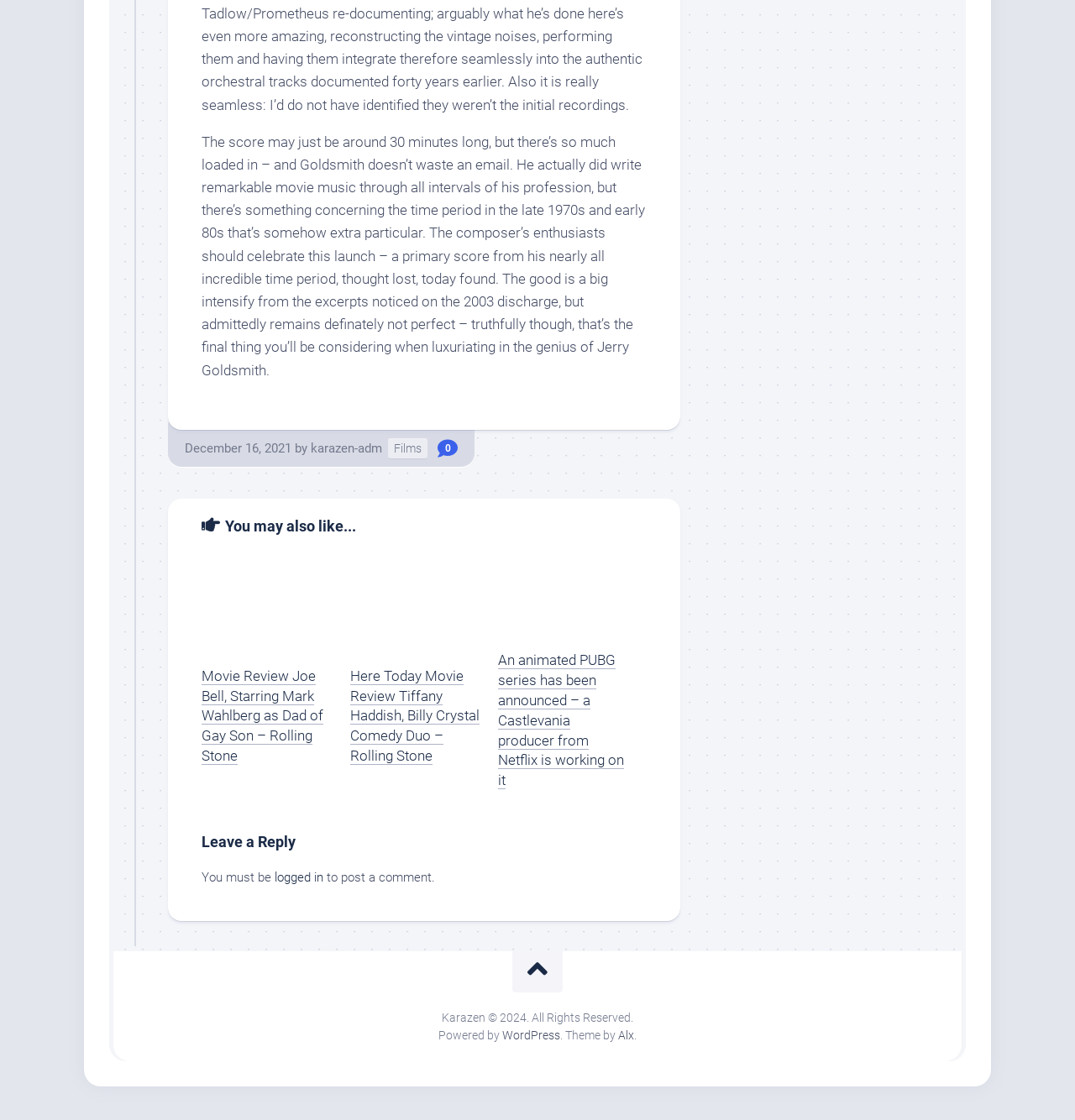Determine the bounding box for the HTML element described here: "logged in". The coordinates should be given as [left, top, right, bottom] with each number being a float between 0 and 1.

[0.255, 0.777, 0.301, 0.79]